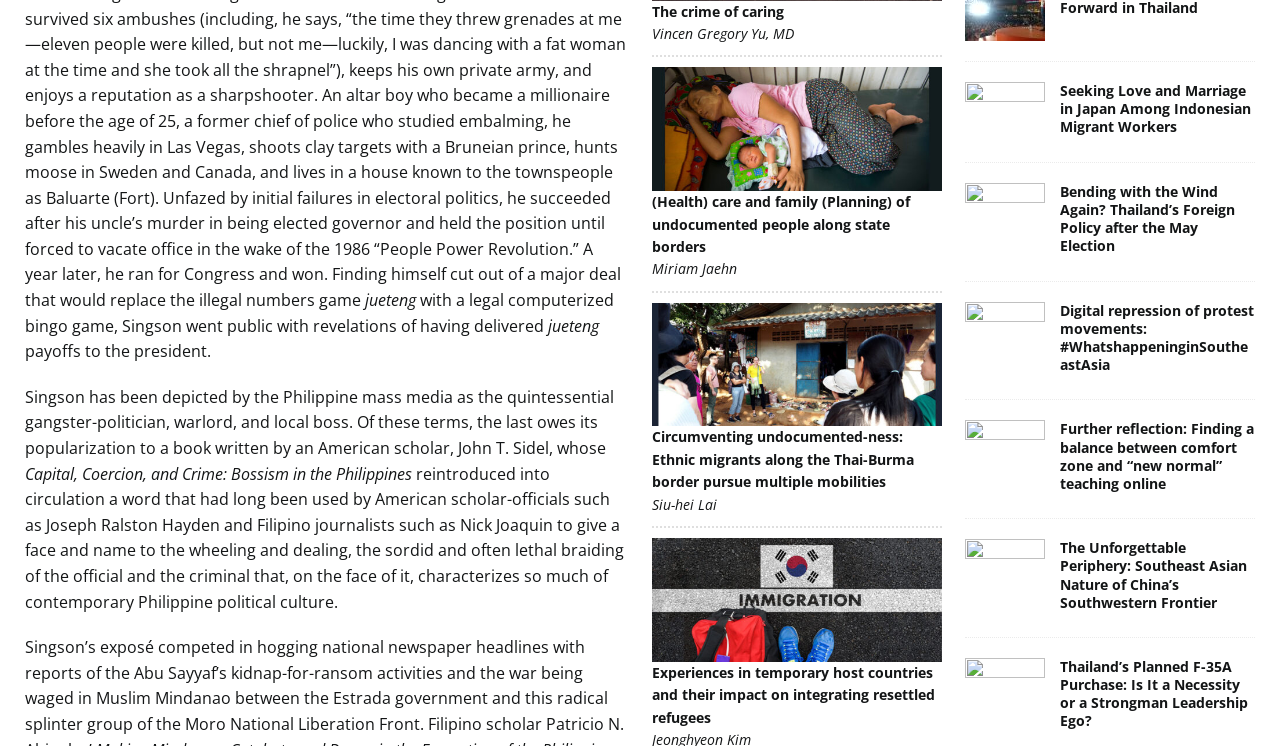Find the bounding box coordinates of the element to click in order to complete this instruction: "Click the link 'The Unforgettable Periphery: Southeast Asian Nature of China’s Southwestern Frontier'". The bounding box coordinates must be four float numbers between 0 and 1, denoted as [left, top, right, bottom].

[0.754, 0.719, 0.816, 0.8]